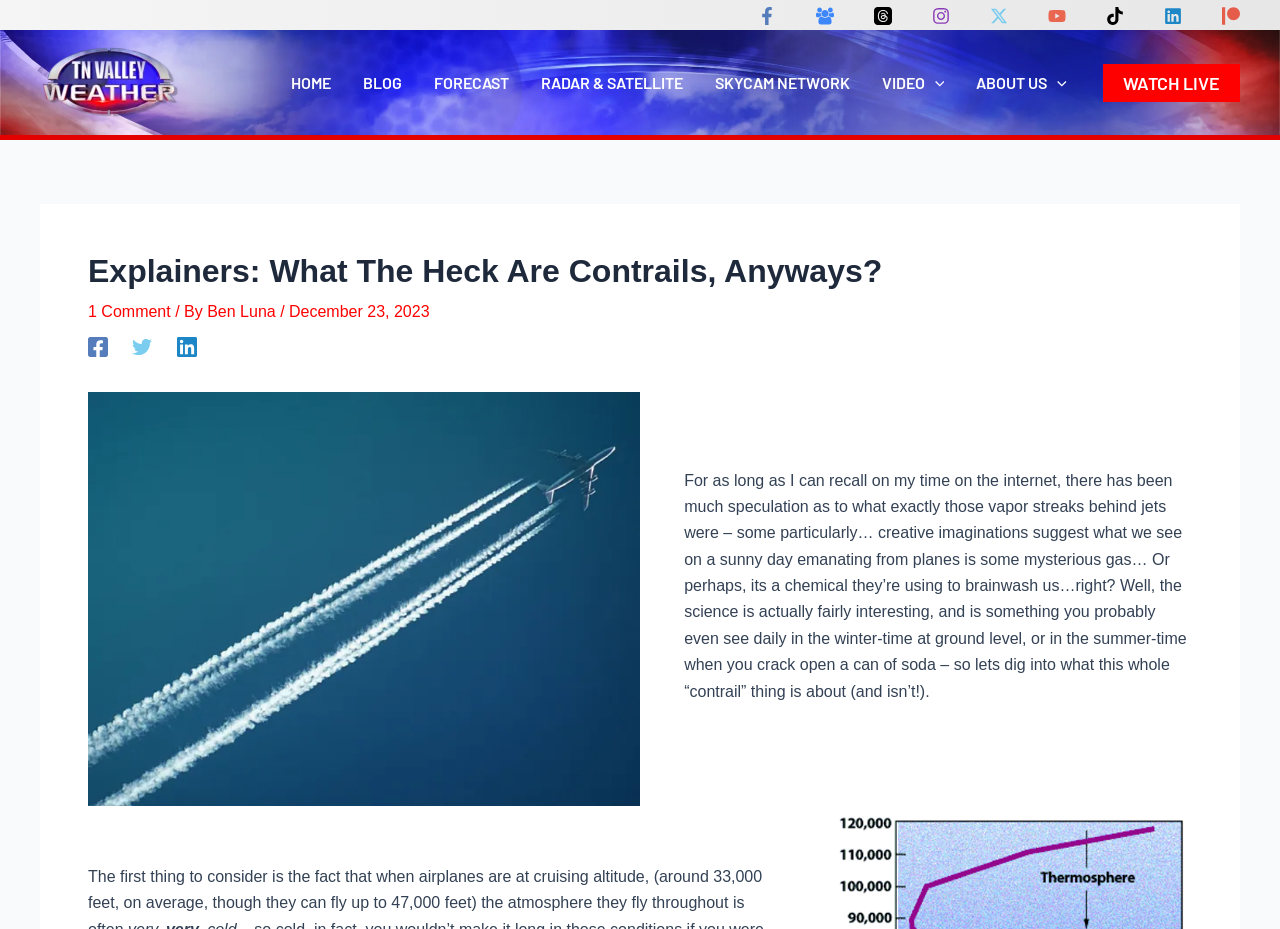Describe in detail what you see on the webpage.

The webpage is about an article titled "Explainers: What The Heck Are Contrails, Anyways?" from Tennessee Valley Weather. At the top, there are several social media links, including Facebook, Threads, Instagram, YouTube, TikTok, Linkedin, and Patreon, each accompanied by an image. 

Below the social media links, there is a navigation menu with links to different sections of the website, including HOME, BLOG, FORECAST, RADAR & SATELLITE, SKYCAM NETWORK, VIDEO, and ABOUT US. 

The main content of the webpage is an article about contrails, which are vapor streaks behind jets. The article starts with a heading and a brief introduction, followed by a link to 1 comment and information about the author, Ben Luna, and the date of publication, December 23, 2023. 

There are also links to share the article on Facebook, Twitter, and Linkedin, each accompanied by an image. Below the introduction, there is a large figure, likely an image related to contrails. 

The main body of the article discusses the science behind contrails, dispelling myths and explaining what they are and how they form. The text is divided into paragraphs, making it easy to read and understand.